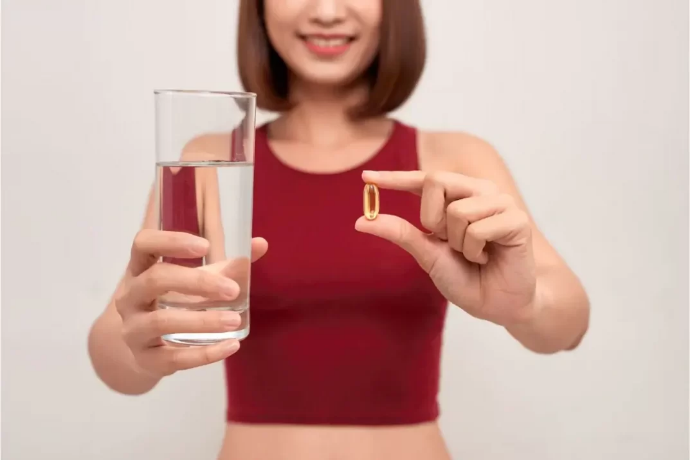Please provide a short answer using a single word or phrase for the question:
What is the setting of the image?

a health and wellness setting